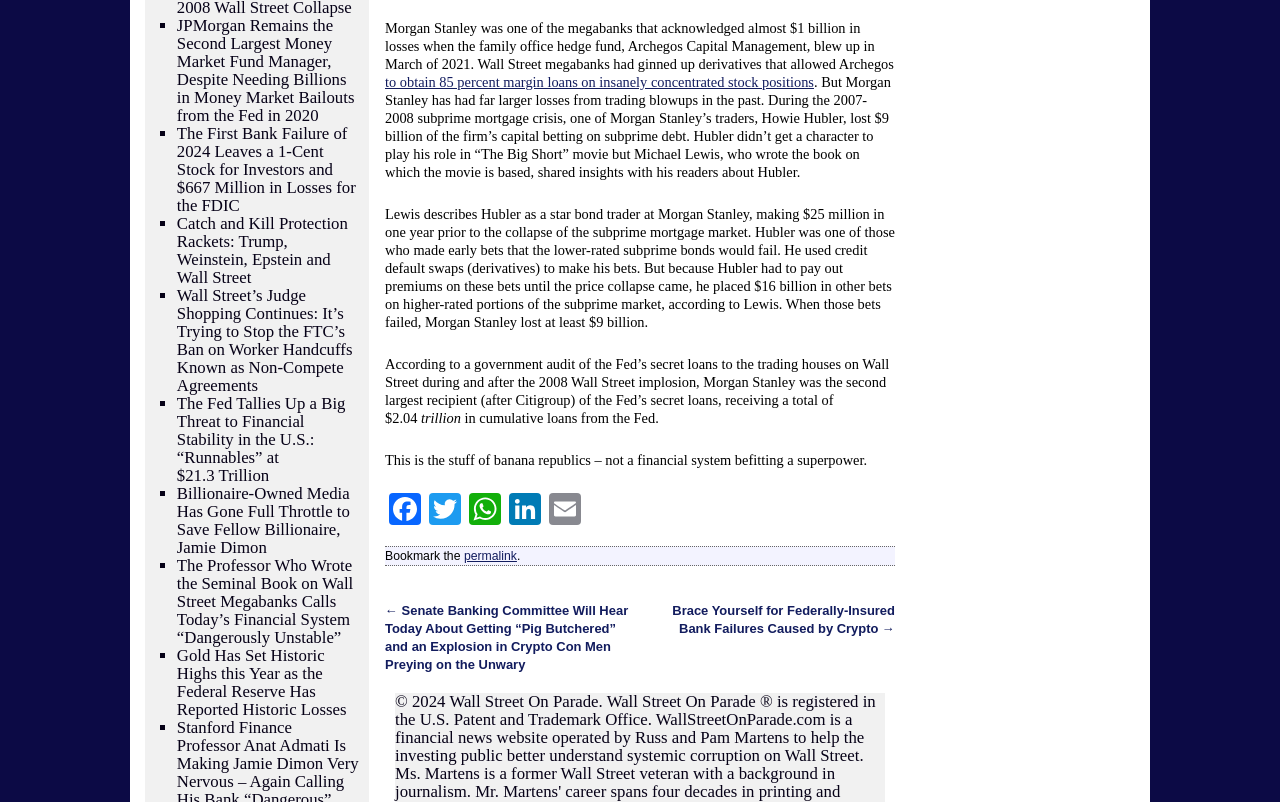Using the details from the image, please elaborate on the following question: What is the purpose of the links at the bottom of the page?

The links at the bottom of the page, including Facebook, Twitter, WhatsApp, LinkedIn, and Email, are likely provided to allow users to share the article on various social media platforms and via email.